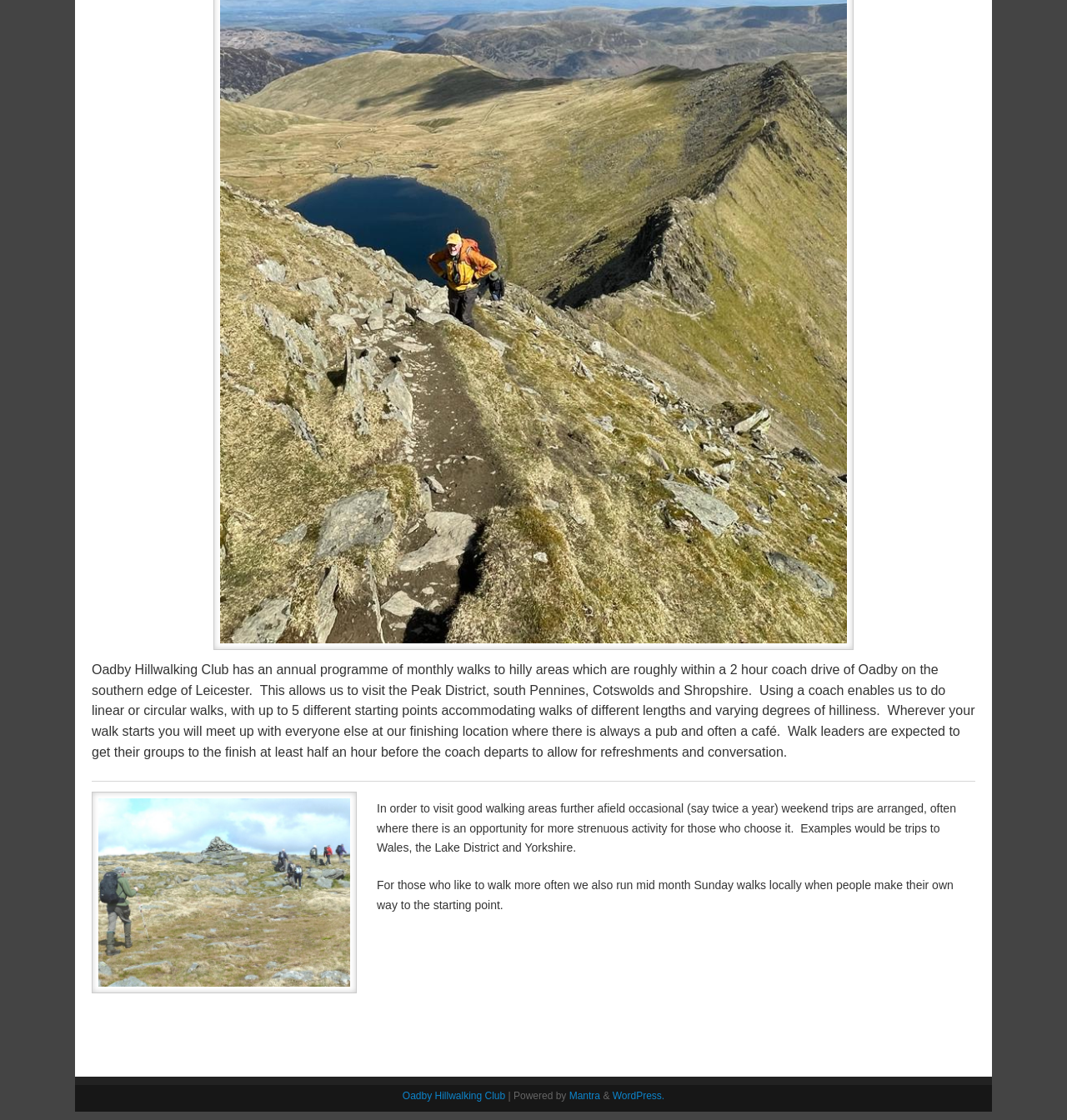What is the purpose of the coach in the walks?
Please provide a detailed and comprehensive answer to the question.

The coach is used to enable the club to do linear or circular walks with up to 5 different starting points, allowing for walks of different lengths and varying degrees of hilliness.